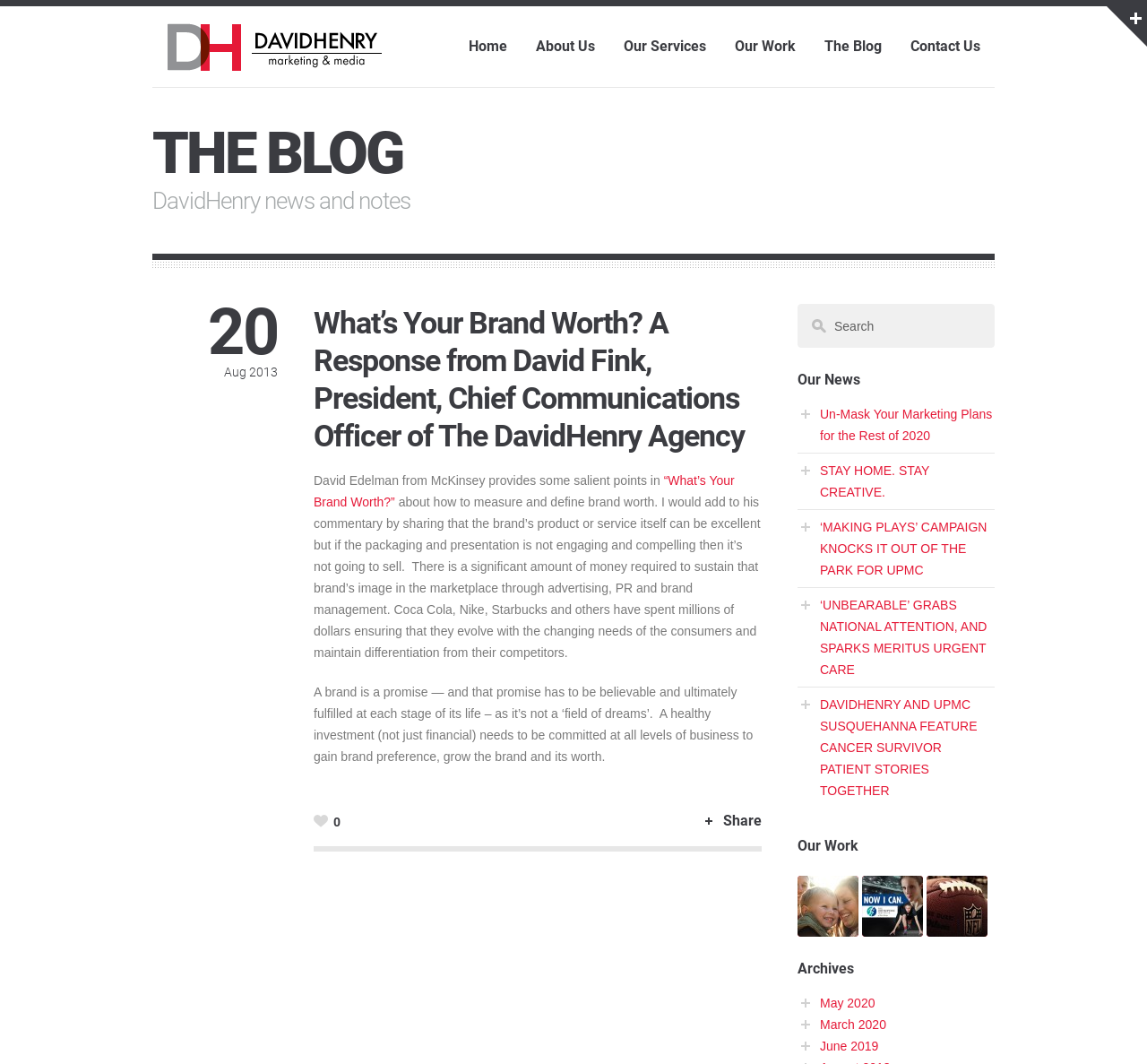Give a concise answer using only one word or phrase for this question:
How many months are listed under 'Archives'?

3